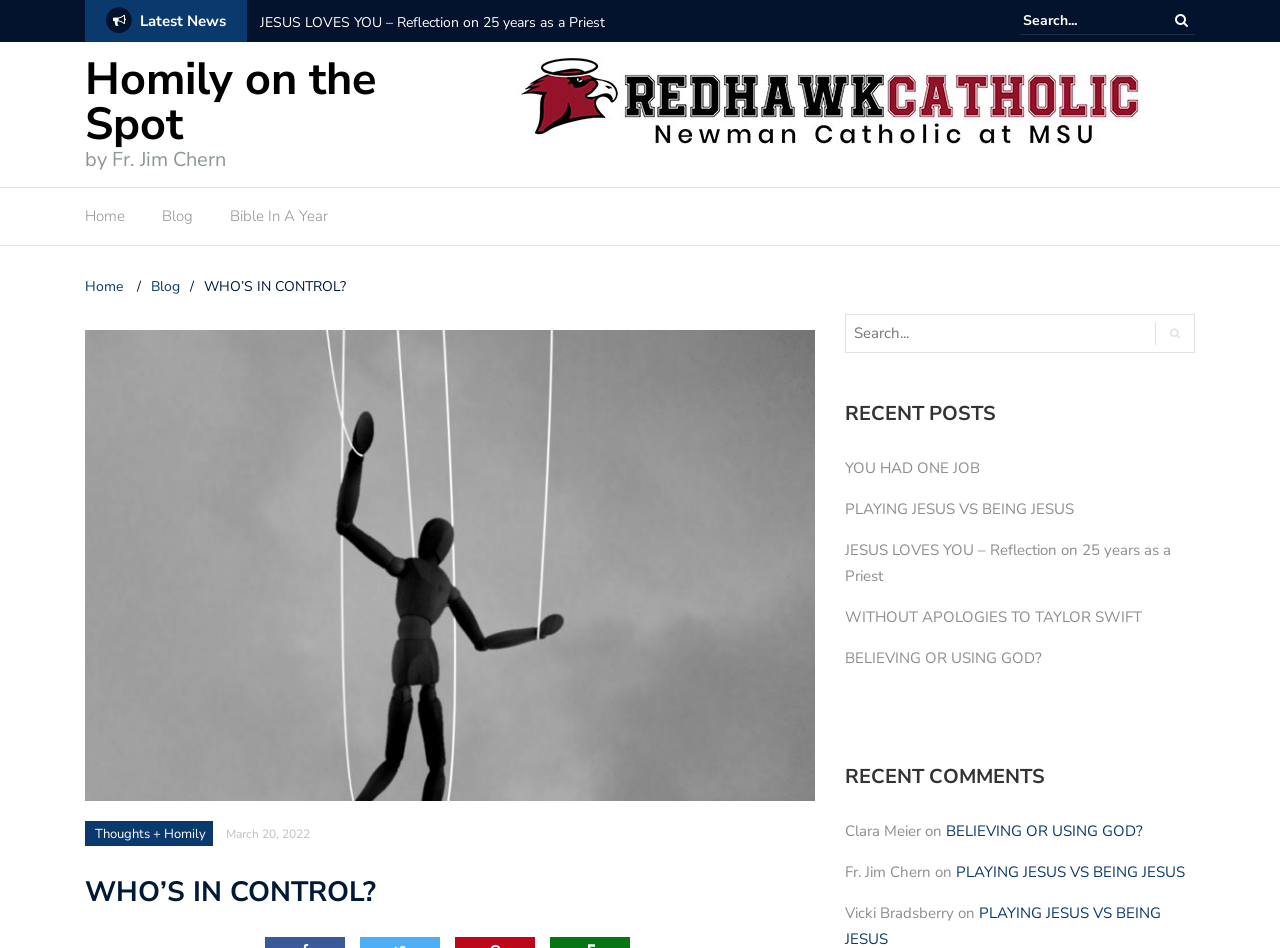Locate the bounding box of the UI element with the following description: "Bible In A Year".

[0.18, 0.214, 0.256, 0.252]